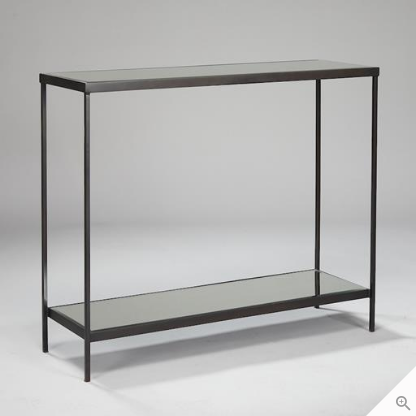Use a single word or phrase to answer the question: 
What is the material of the undershelf?

Antiqued mirror glass